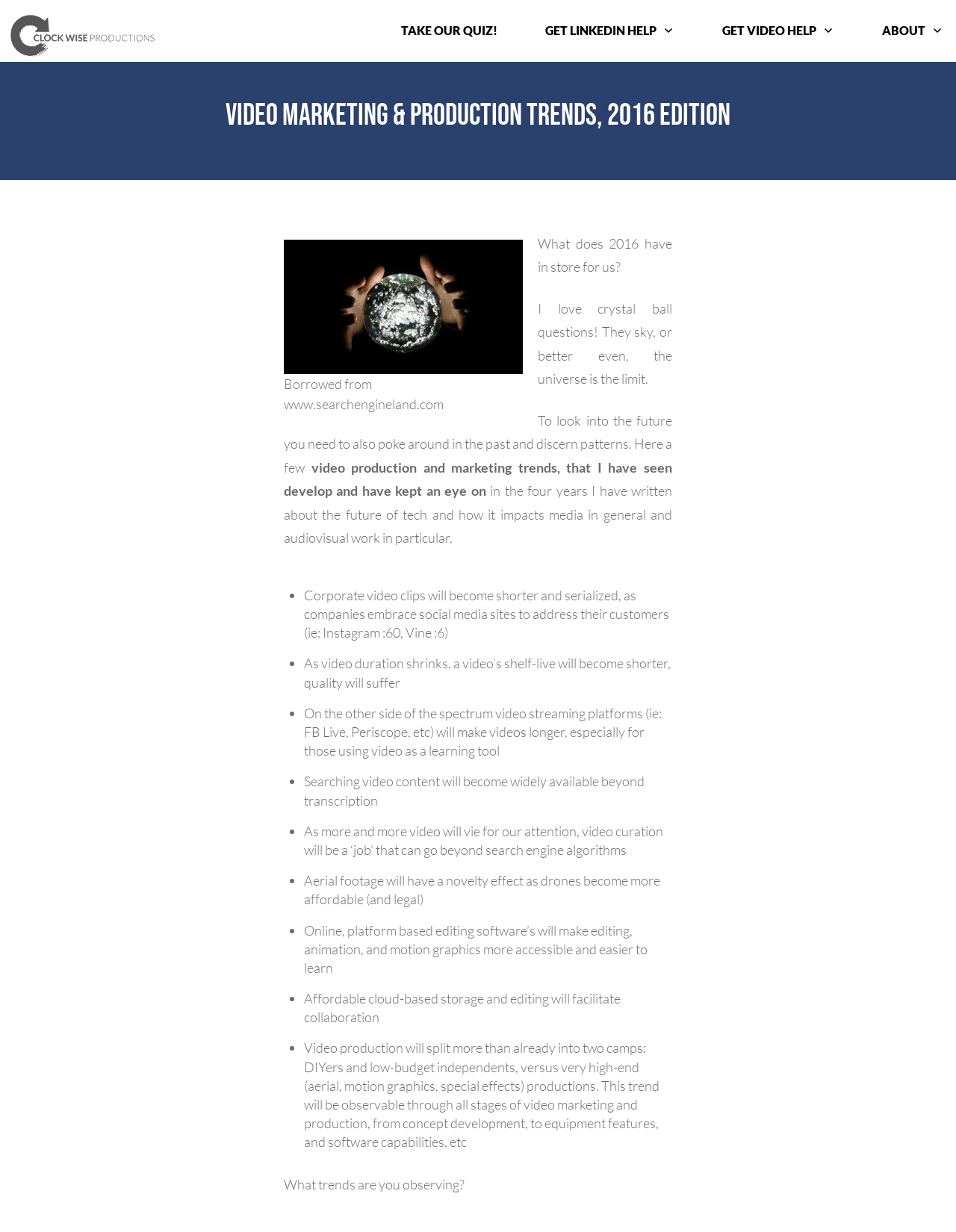Give a complete and precise description of the webpage's appearance.

This webpage is about video marketing and production trends in 2016. At the top, there are several links, including "TAKE OUR QUIZ!", "GET LINKEDIN HELP", "GET VIDEO HELP", and "ABOUT", each accompanied by a small image. Below these links, there is a large heading that reads "Video Marketing & Production Trends, 2016 Edition".

The main content of the page is a series of paragraphs and bullet points that discuss various trends in video marketing and production. The text begins by asking "What does 2016 have in store for us?" and then explores the idea of looking into the future by examining past patterns. The author shares their observations on video production and marketing trends, including the increasing popularity of shorter, serialized corporate video clips, the rise of video streaming platforms, and the growing importance of video curation.

The page also features a figure with a caption that reads "Borrowed from www.searchengineland.com". There are nine bullet points in total, each highlighting a different trend, such as the increasing use of aerial footage, the growth of online editing software, and the split between DIY and high-end video productions.

At the bottom of the page, there is a question that asks "What trends are you observing?" Overall, the page appears to be a blog post or article that provides insights and predictions about the future of video marketing and production.